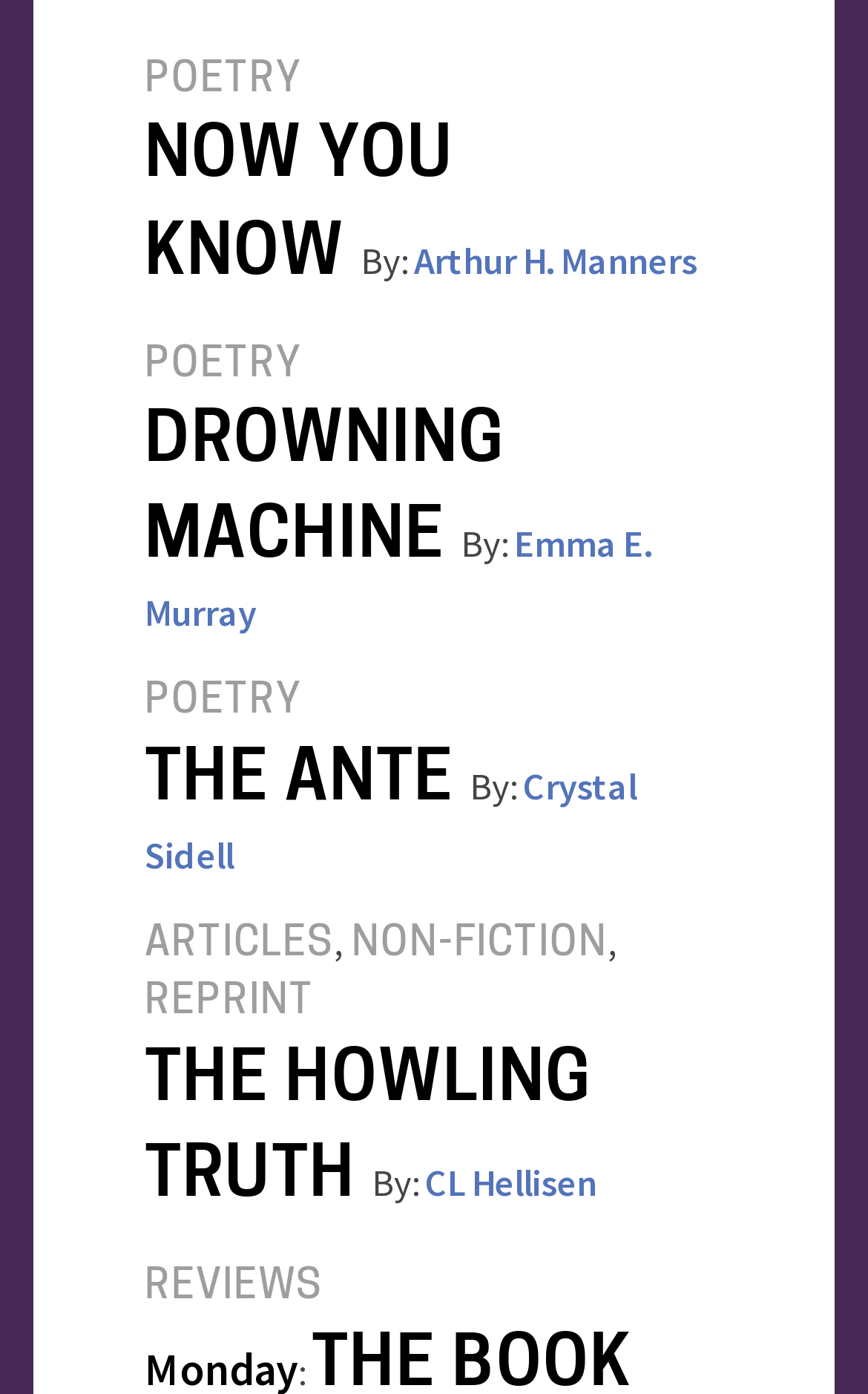Please specify the bounding box coordinates of the clickable section necessary to execute the following command: "read article by Arthur H. Manners".

[0.477, 0.169, 0.803, 0.204]